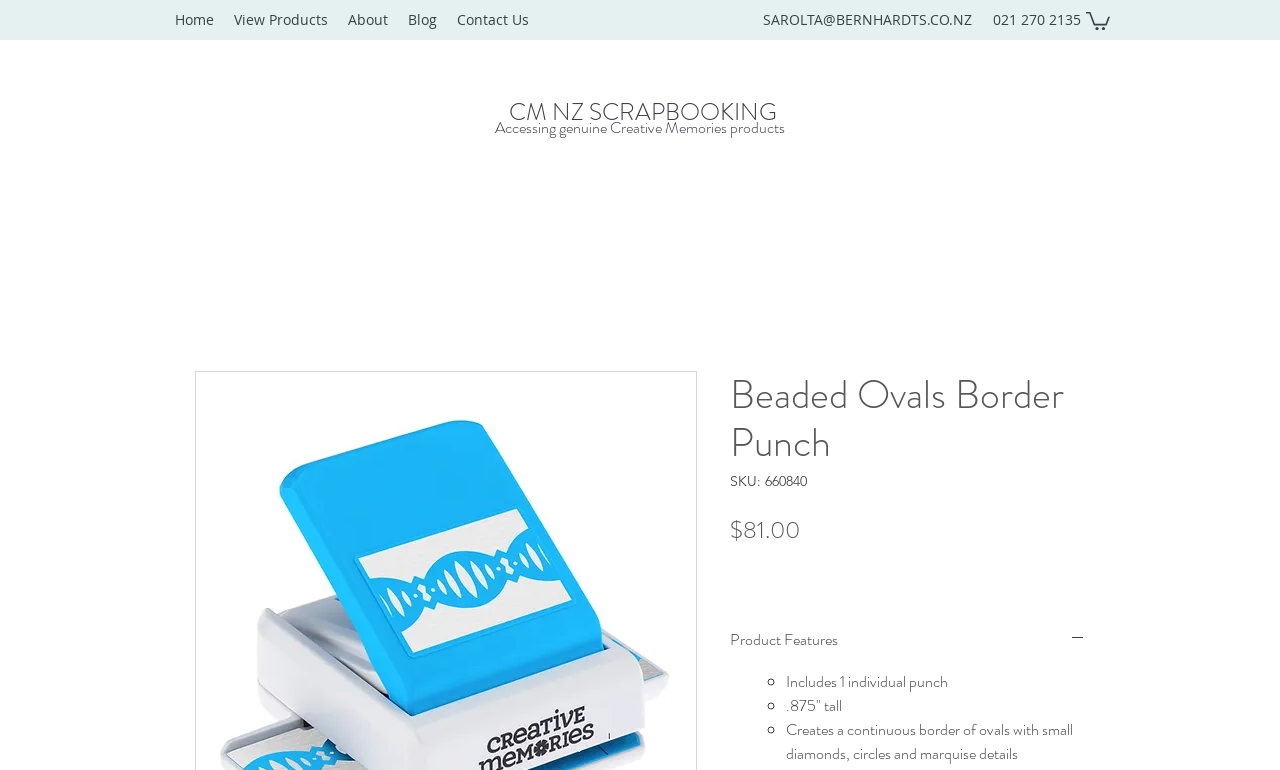Examine the image carefully and respond to the question with a detailed answer: 
What is the name of the product on this page?

I determined the answer by looking at the heading element with the text 'Beaded Ovals Border Punch' which is a child of the element with the text 'Accessing genuine Creative Memories products'. This suggests that the product being referred to is the Beaded Ovals Border Punch.